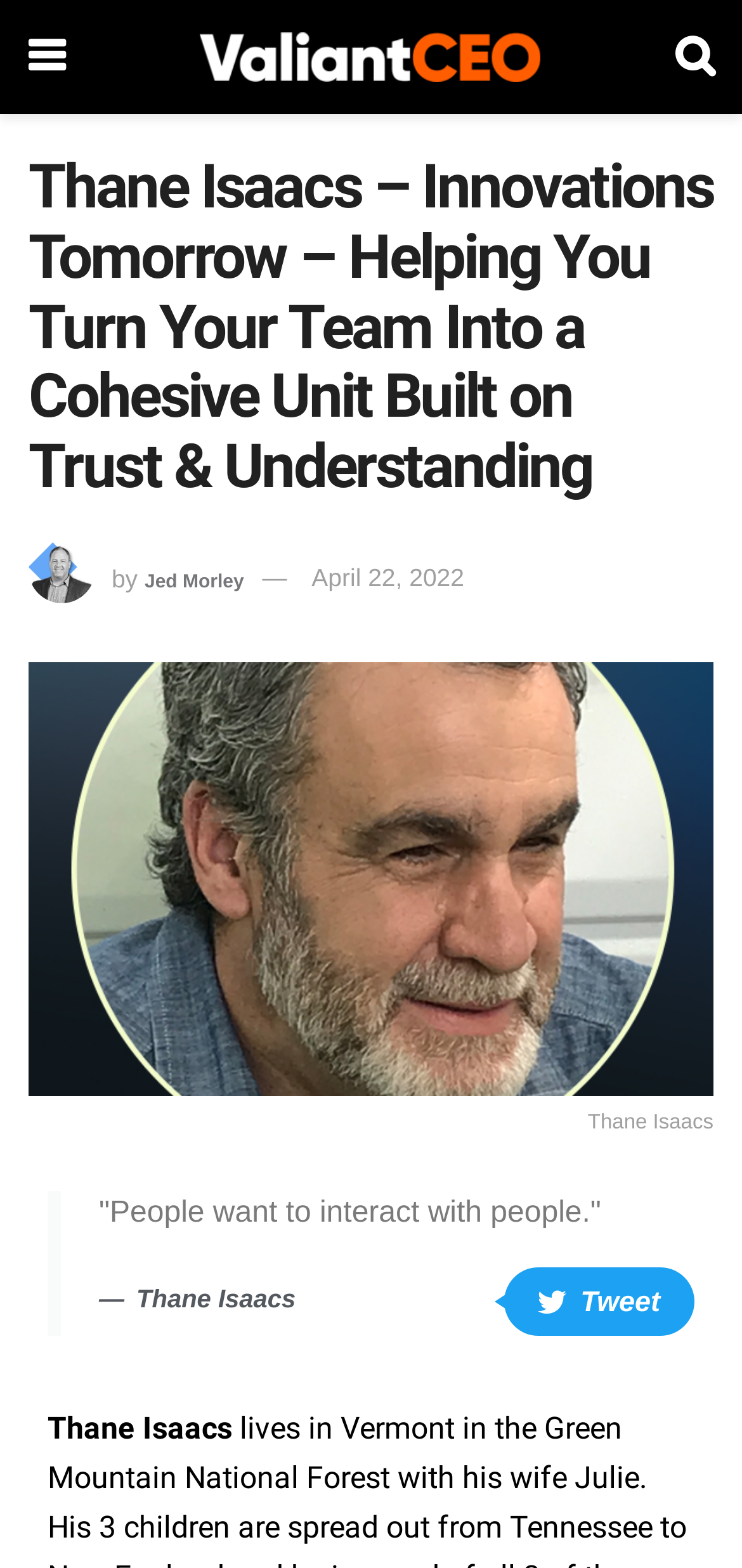Extract the bounding box for the UI element that matches this description: "Jed Morley".

[0.195, 0.364, 0.329, 0.378]